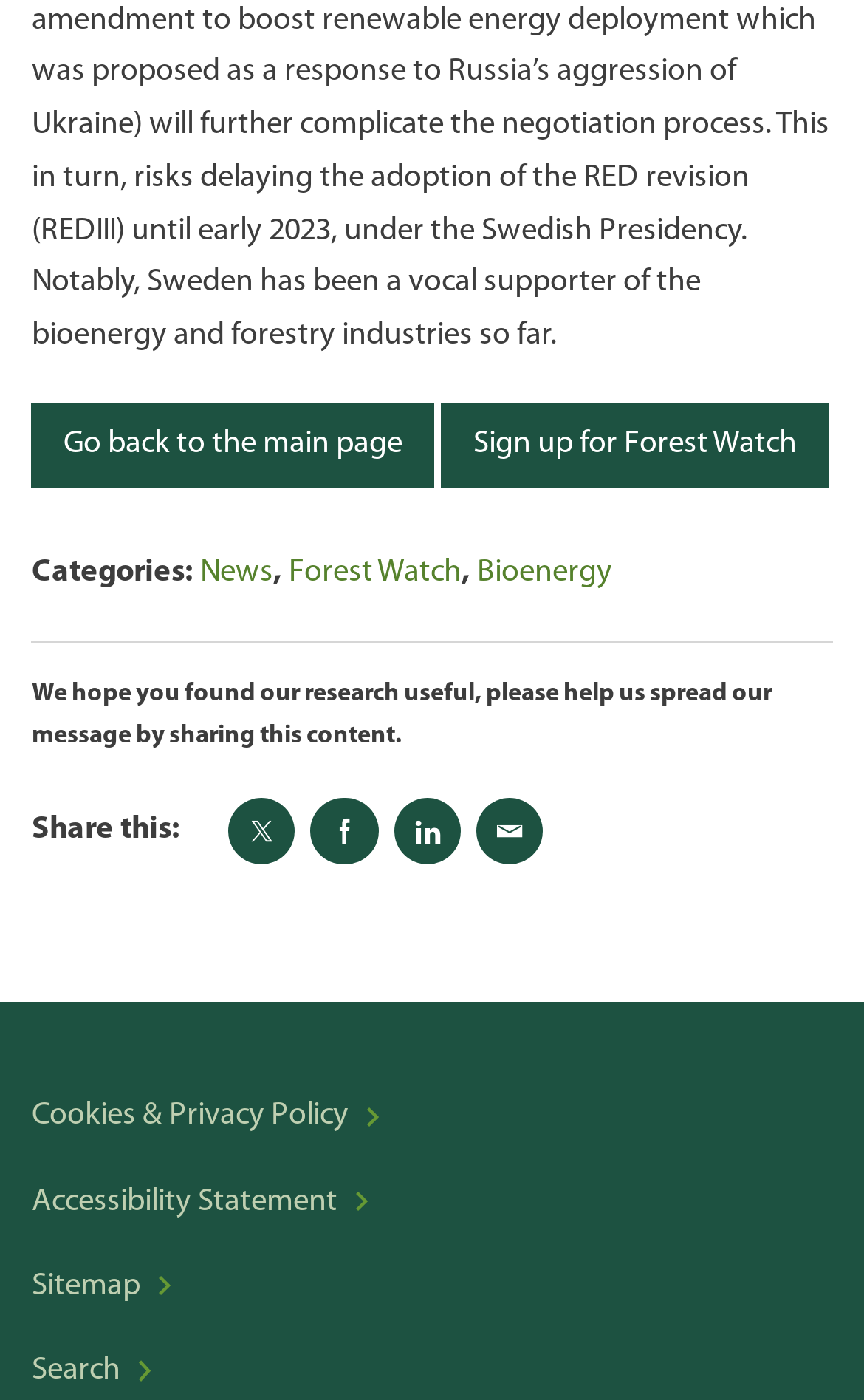Identify the bounding box for the described UI element: "Cookies & Privacy Policy".

[0.037, 0.768, 0.926, 0.829]